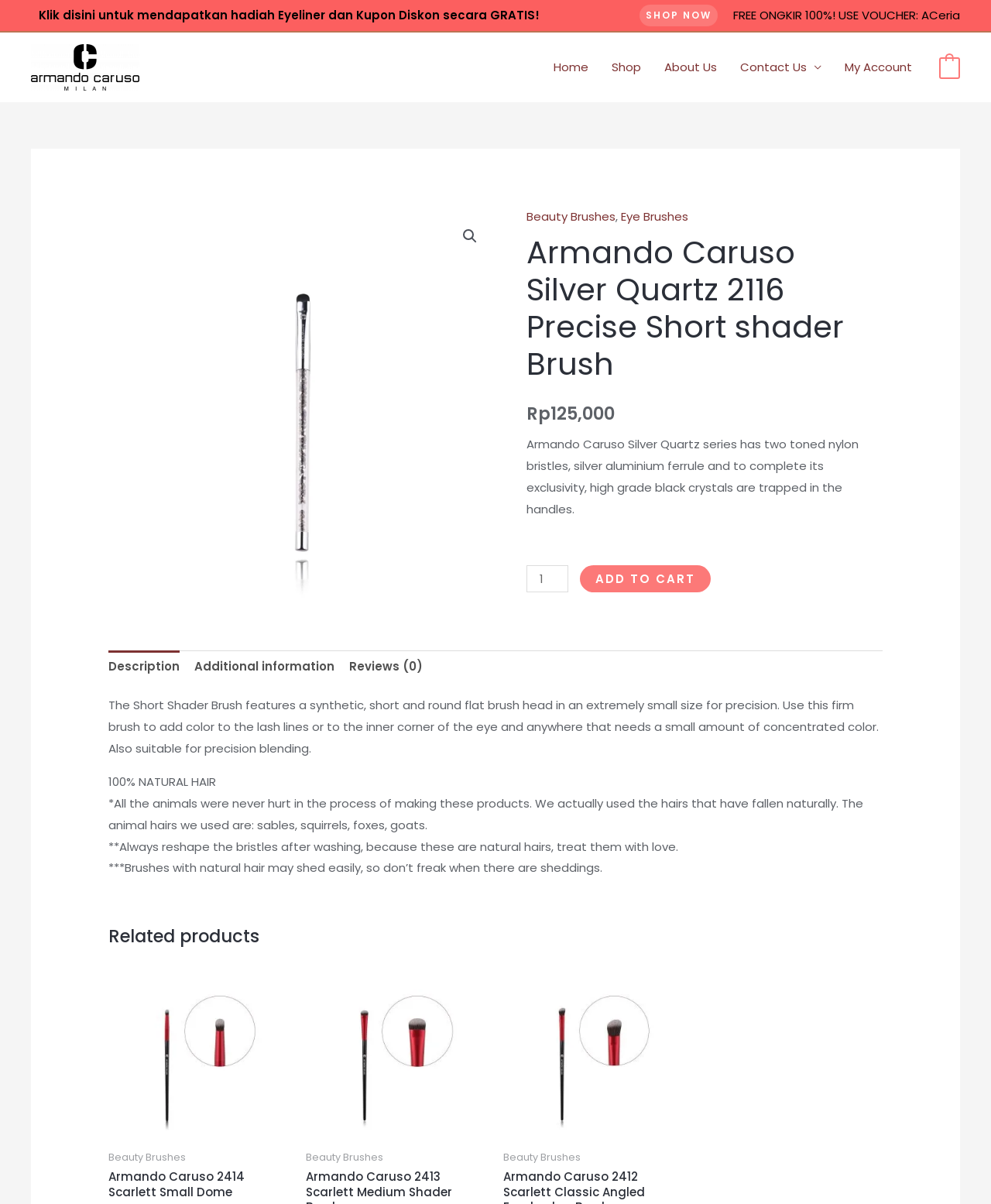Identify the main heading from the webpage and provide its text content.

Armando Caruso Silver Quartz 2116 Precise Short shader Brush